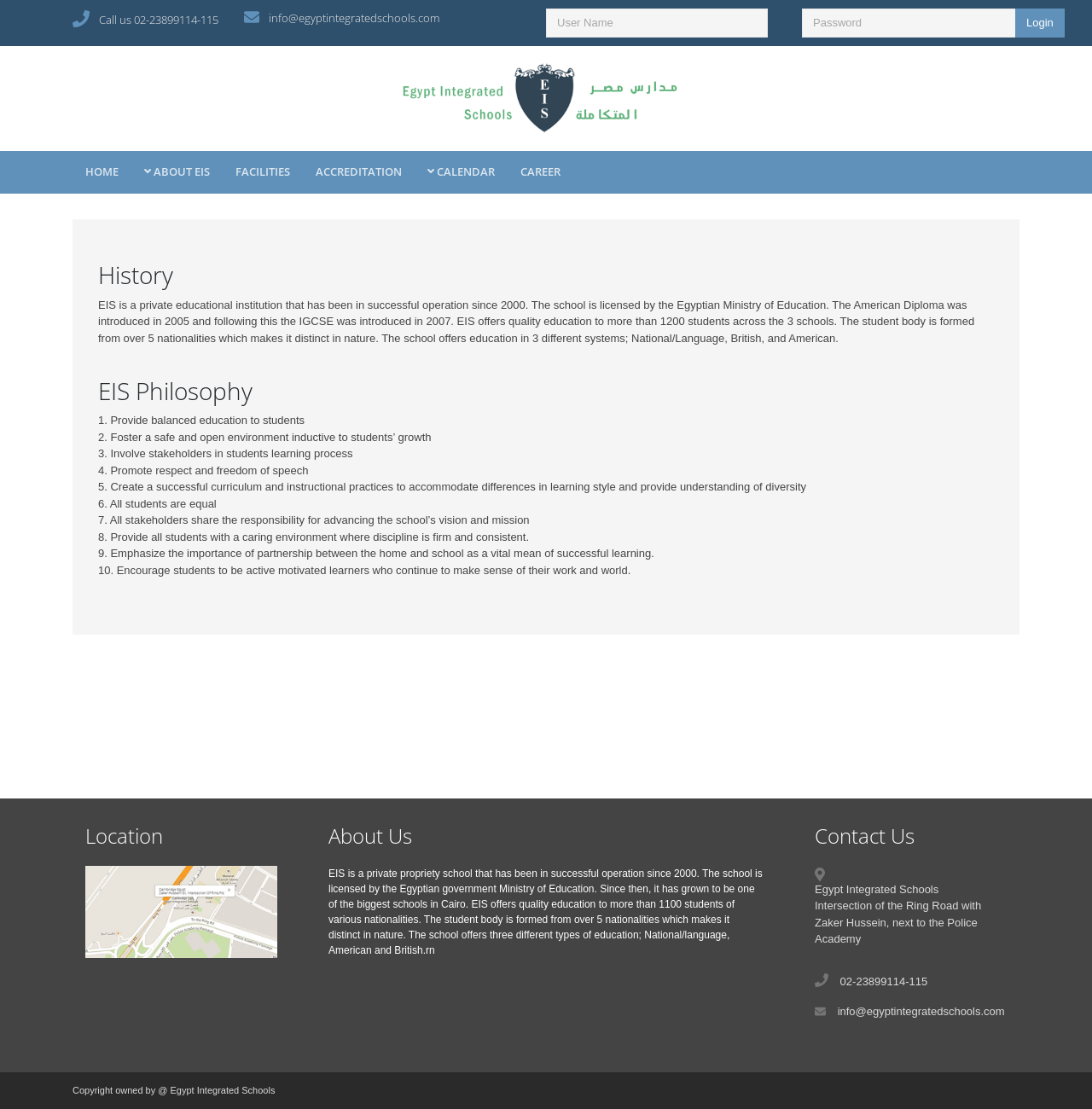Determine the bounding box coordinates (top-left x, top-left y, bottom-right x, bottom-right y) of the UI element described in the following text: About EIS

[0.12, 0.136, 0.204, 0.174]